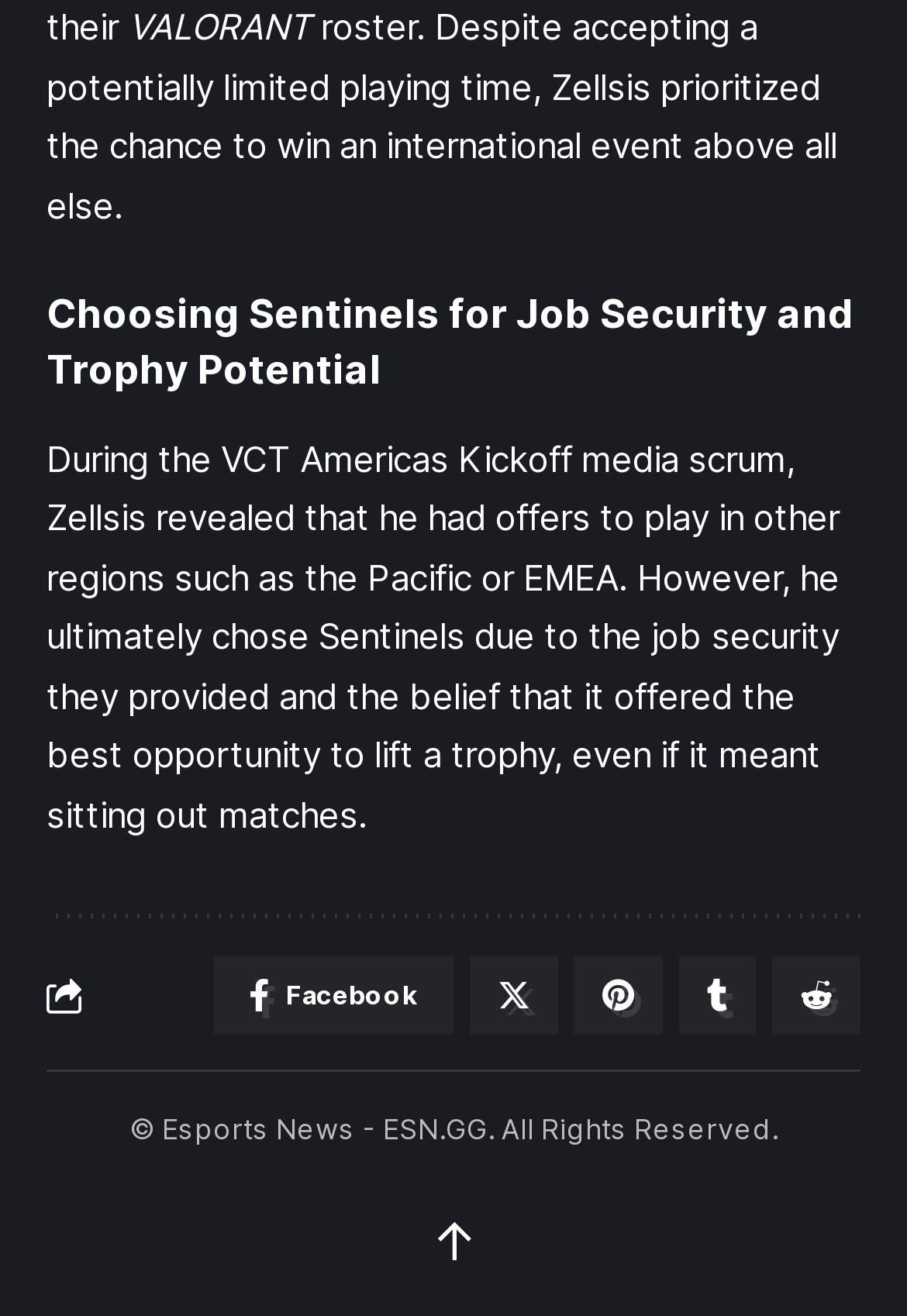Respond with a single word or phrase for the following question: 
What is the copyright information at the bottom of the webpage?

Esports News - ESN.GG. All Rights Reserved.